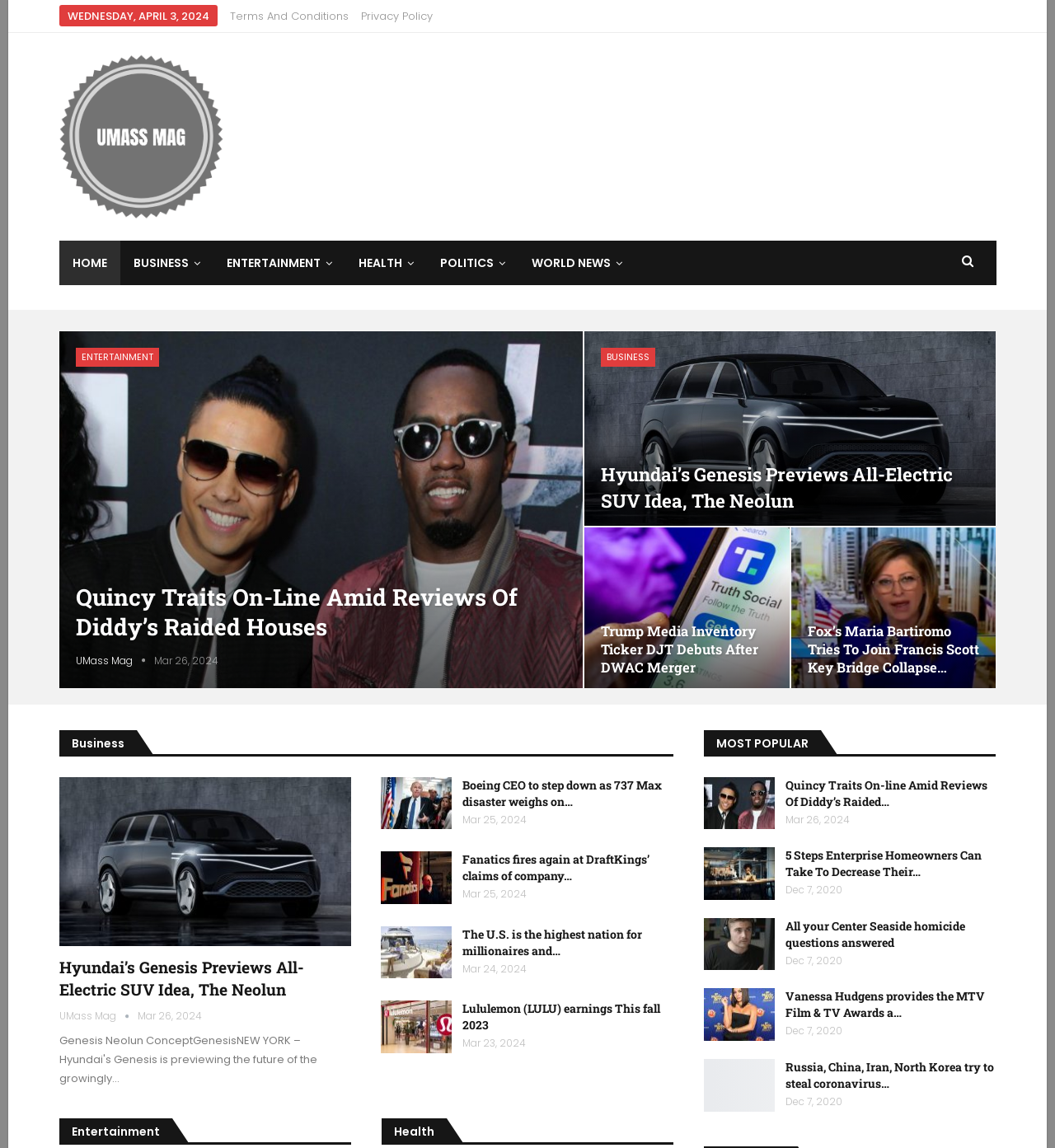Determine the bounding box coordinates of the clickable region to follow the instruction: "Read the article 'Quincy Traits On-line Amid Reviews Of Diddy’s Raided Houses'".

[0.054, 0.288, 0.554, 0.6]